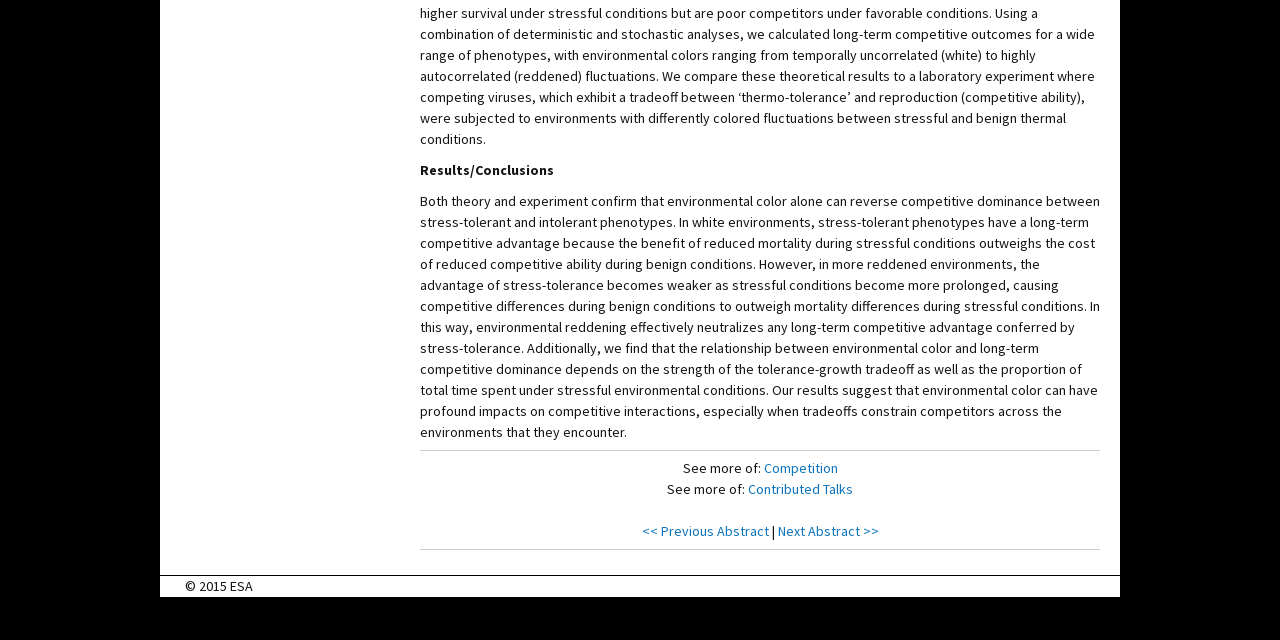Determine the bounding box of the UI component based on this description: "Competition". The bounding box coordinates should be four float values between 0 and 1, i.e., [left, top, right, bottom].

[0.596, 0.717, 0.654, 0.746]